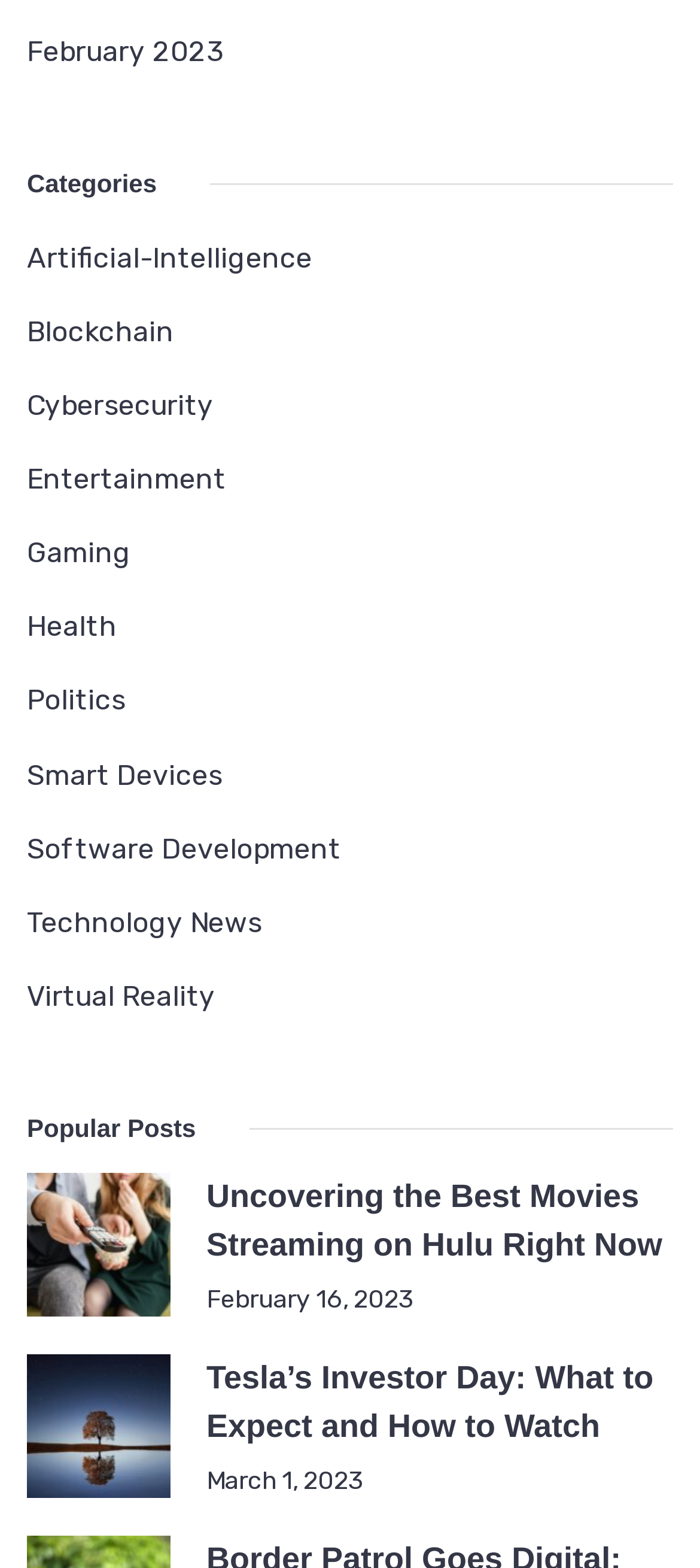Find the bounding box coordinates of the clickable area that will achieve the following instruction: "Click on the 'Artificial-Intelligence' category".

[0.038, 0.147, 0.446, 0.181]